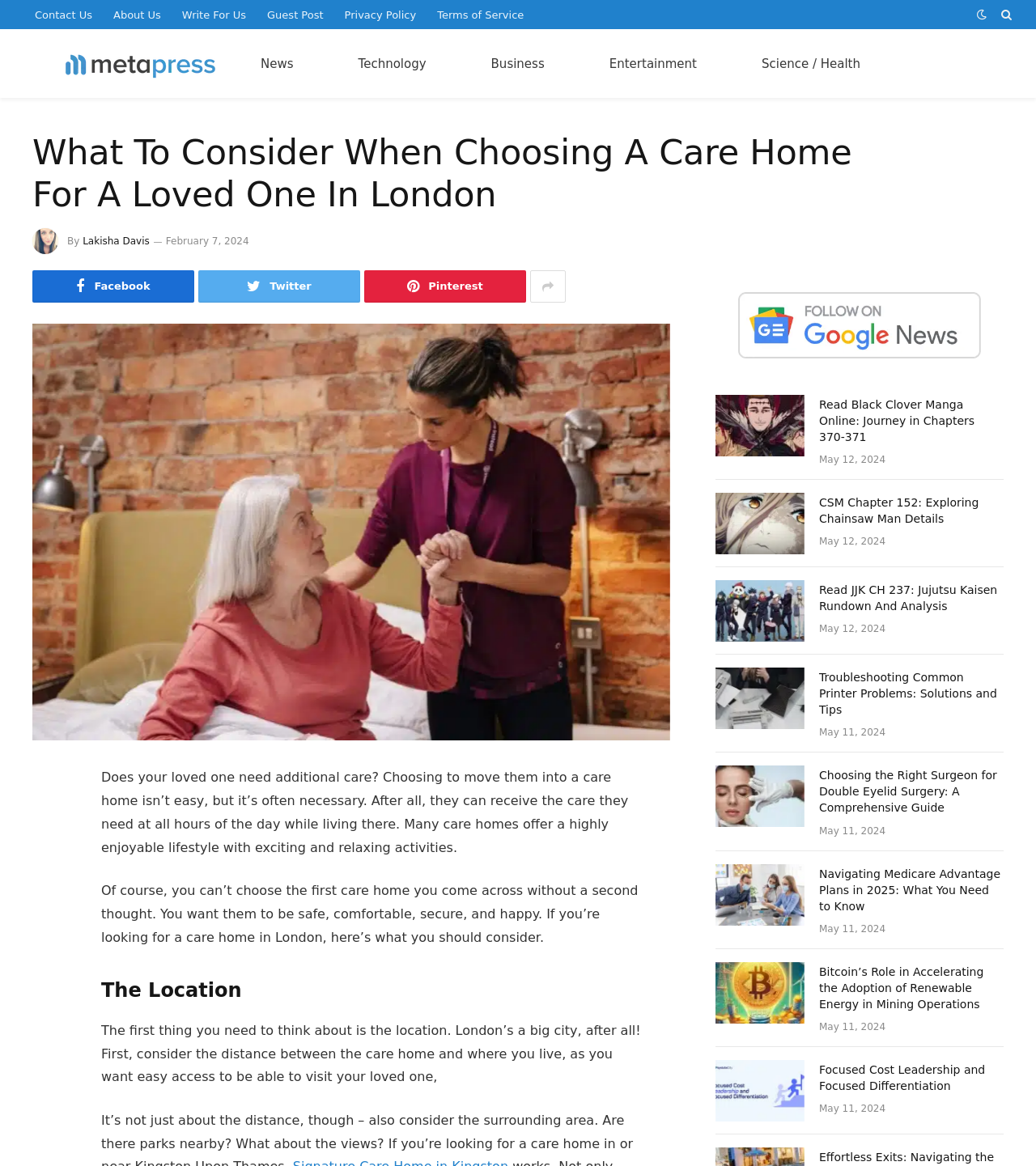Identify the bounding box coordinates of the clickable region to carry out the given instruction: "Share the article on Facebook".

[0.031, 0.69, 0.062, 0.717]